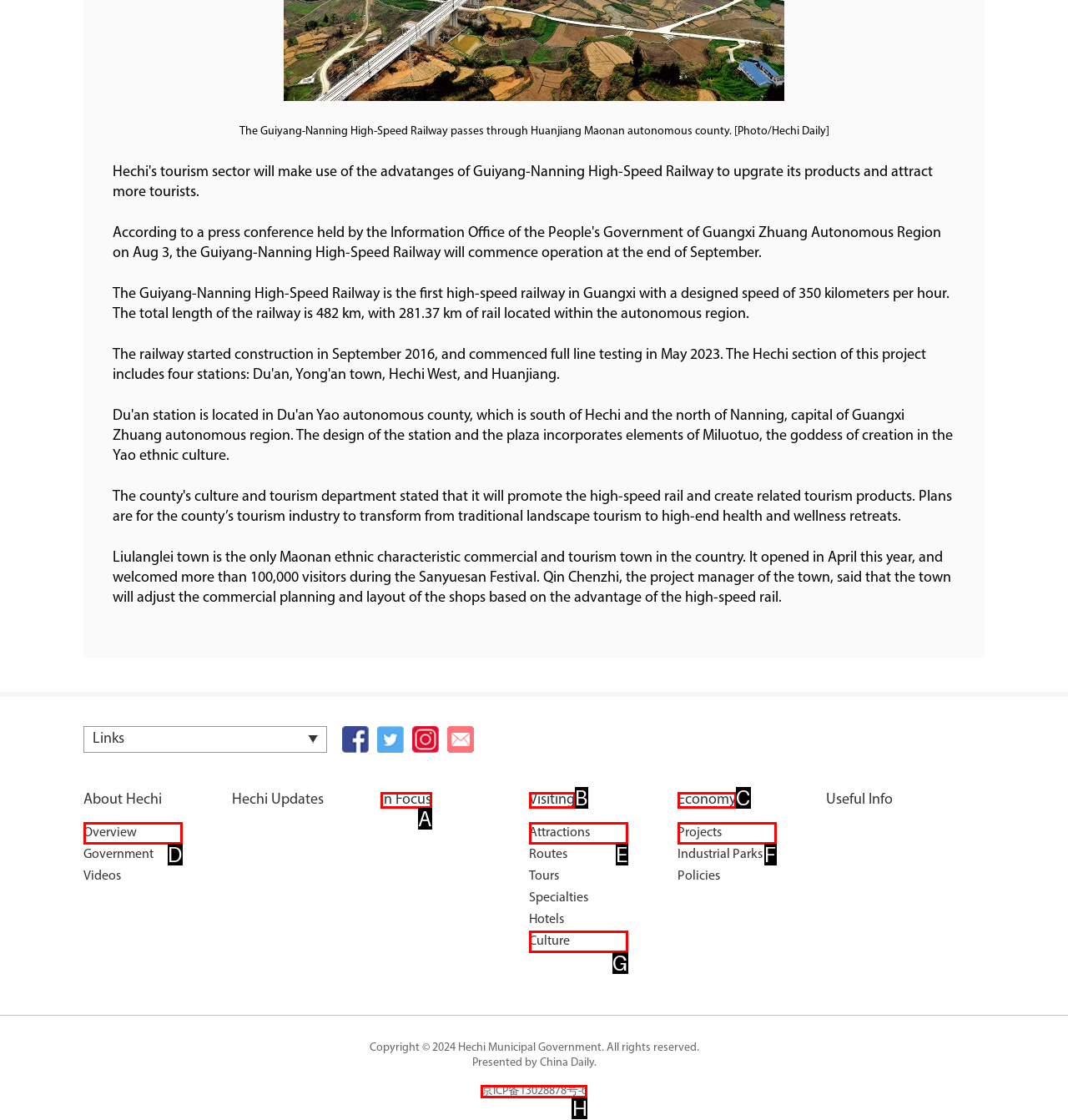Refer to the element description: In Focus and identify the matching HTML element. State your answer with the appropriate letter.

A